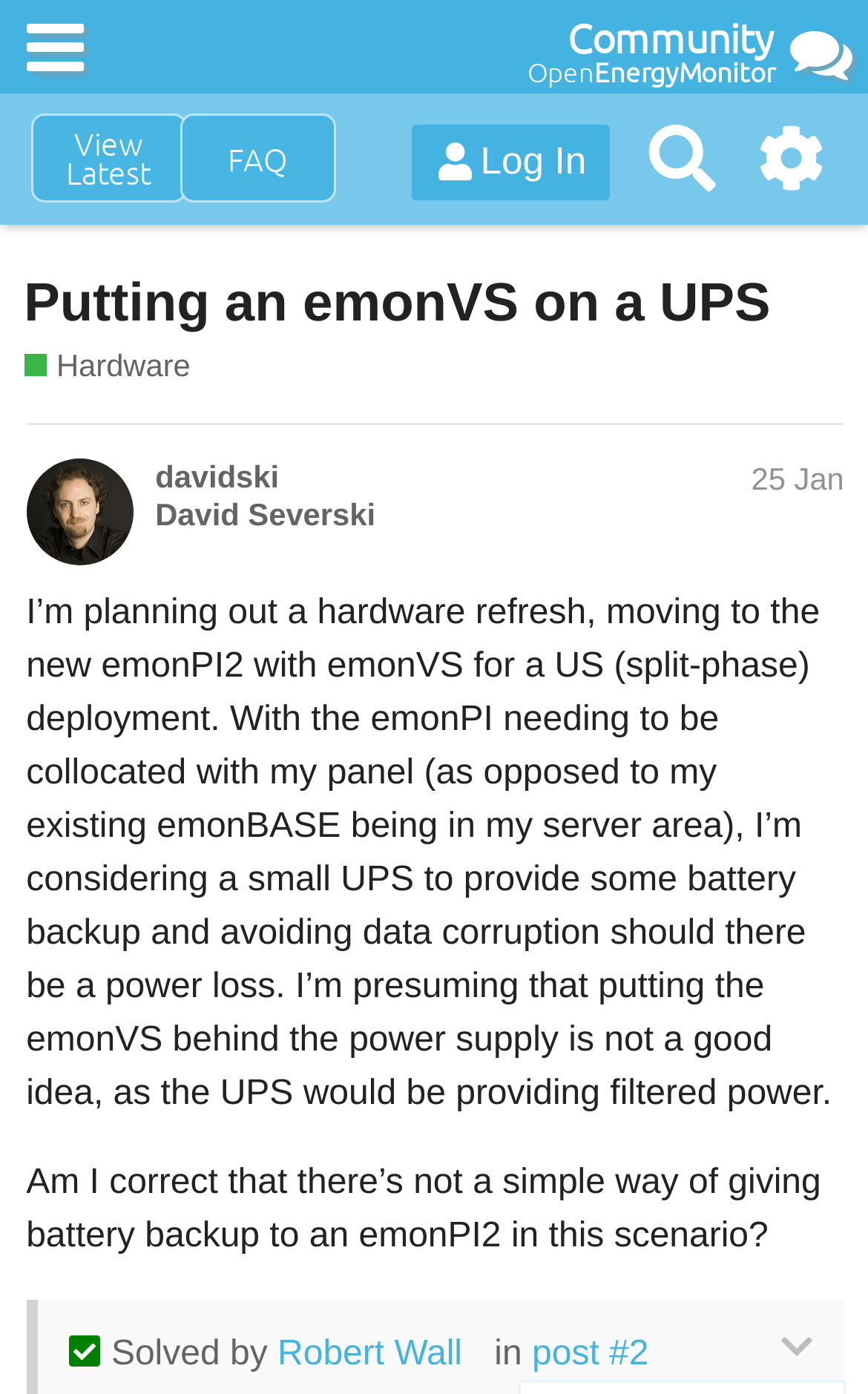Please specify the bounding box coordinates of the clickable region to carry out the following instruction: "View Latest". The coordinates should be four float numbers between 0 and 1, in the format [left, top, right, bottom].

[0.035, 0.082, 0.181, 0.146]